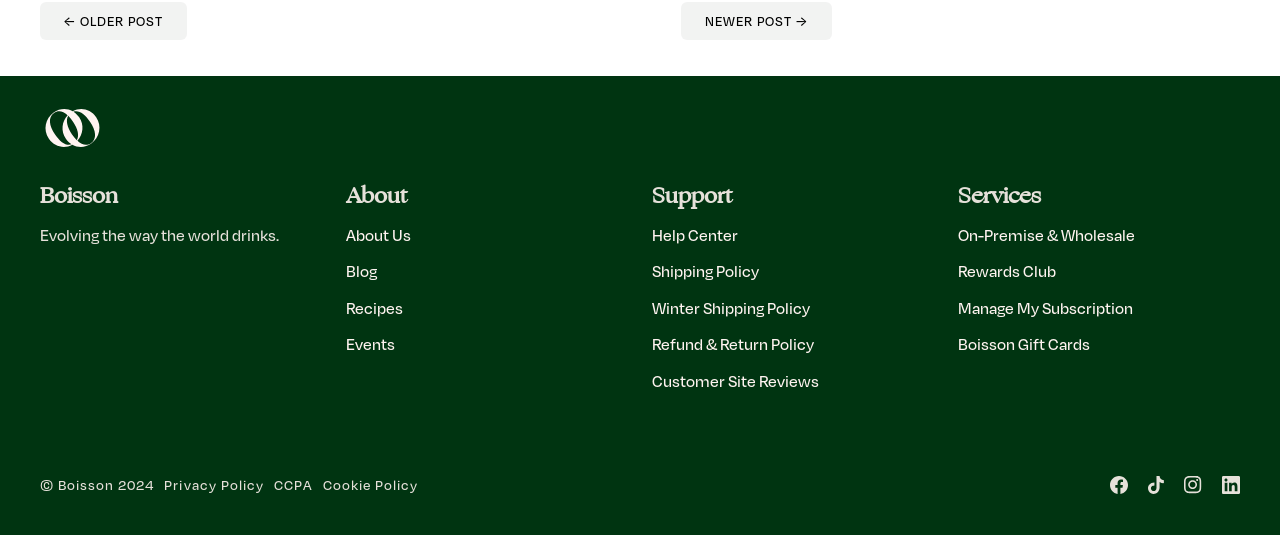What is the tagline of the company?
Give a one-word or short-phrase answer derived from the screenshot.

Evolving the way the world drinks.